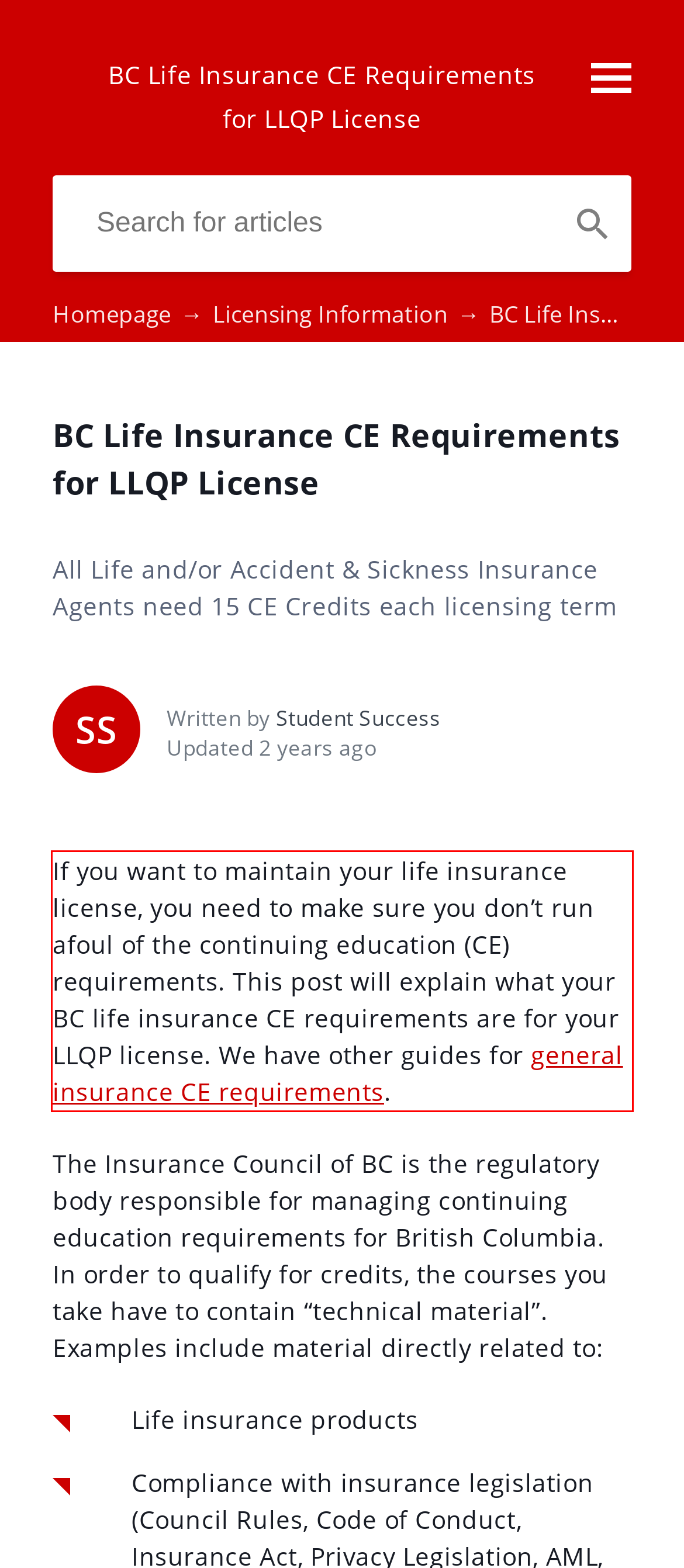Analyze the screenshot of a webpage where a red rectangle is bounding a UI element. Extract and generate the text content within this red bounding box.

If you want to maintain your life insurance license, you need to make sure you don’t run afoul of the continuing education (CE) requirements. This post will explain what your BC life insurance CE requirements are for your LLQP license. We have other guides for general insurance CE requirements.